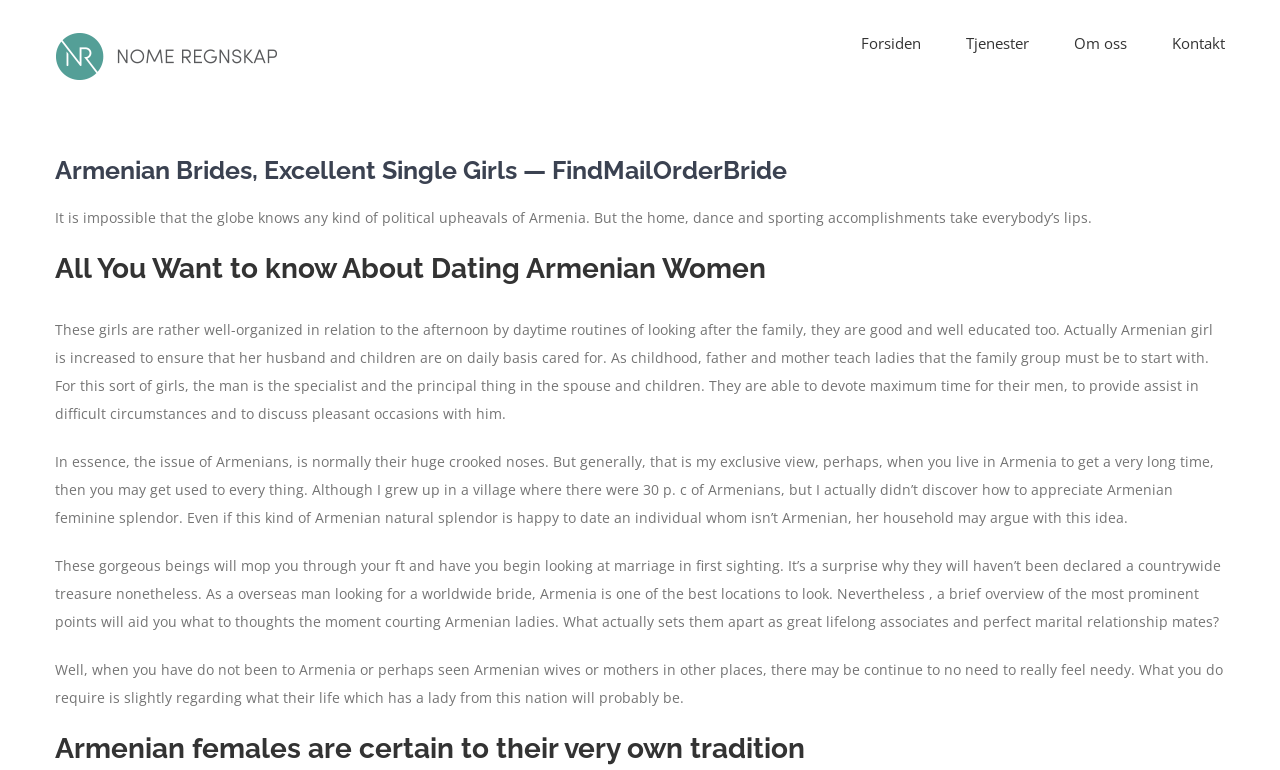What is the logo of the website?
Based on the screenshot, give a detailed explanation to answer the question.

The logo of the website is located at the top left corner of the webpage, and it is an image with the text 'Nome Regnskap Logo'.